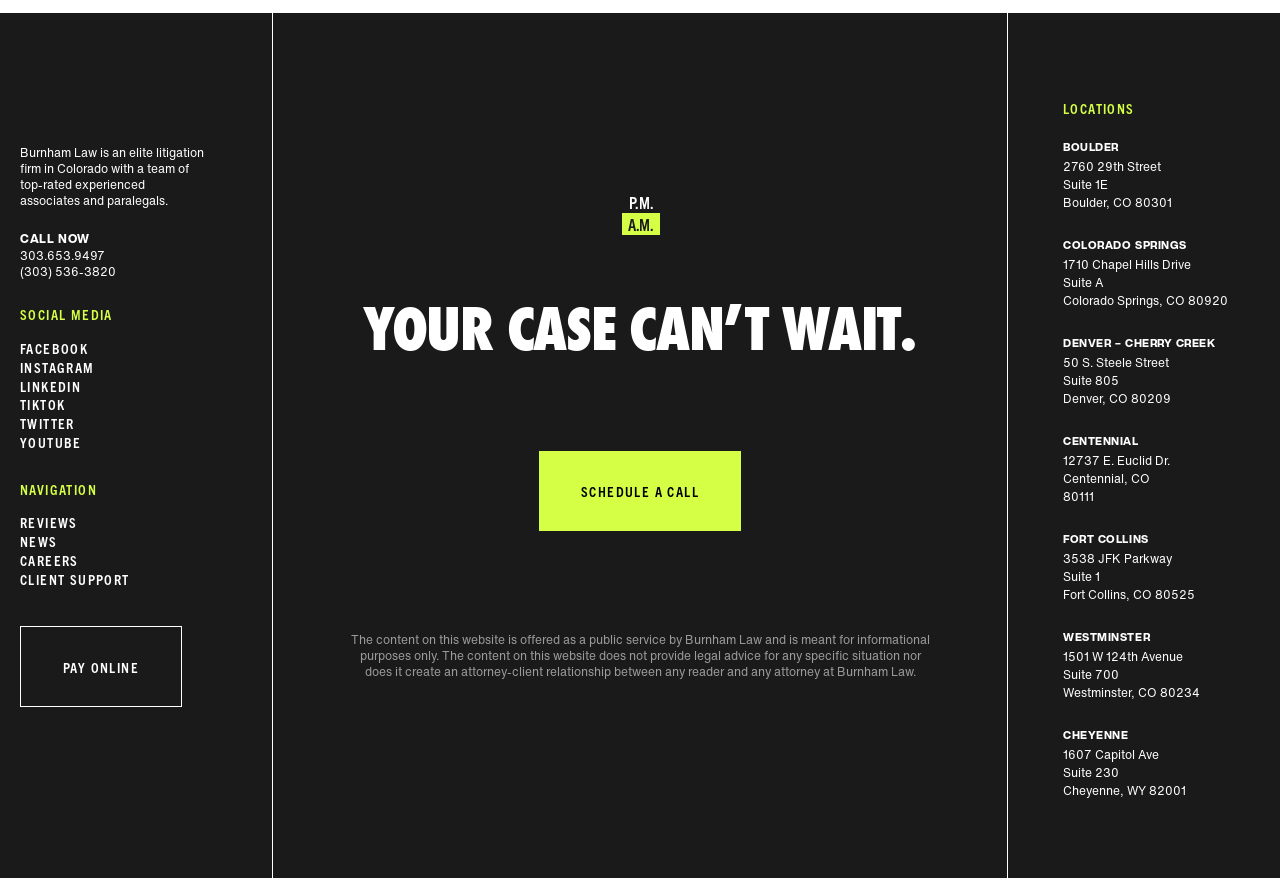Determine the bounding box coordinates of the clickable region to execute the instruction: "Call the phone number '303.653.9497'". The coordinates should be four float numbers between 0 and 1, denoted as [left, top, right, bottom].

[0.016, 0.282, 0.082, 0.301]